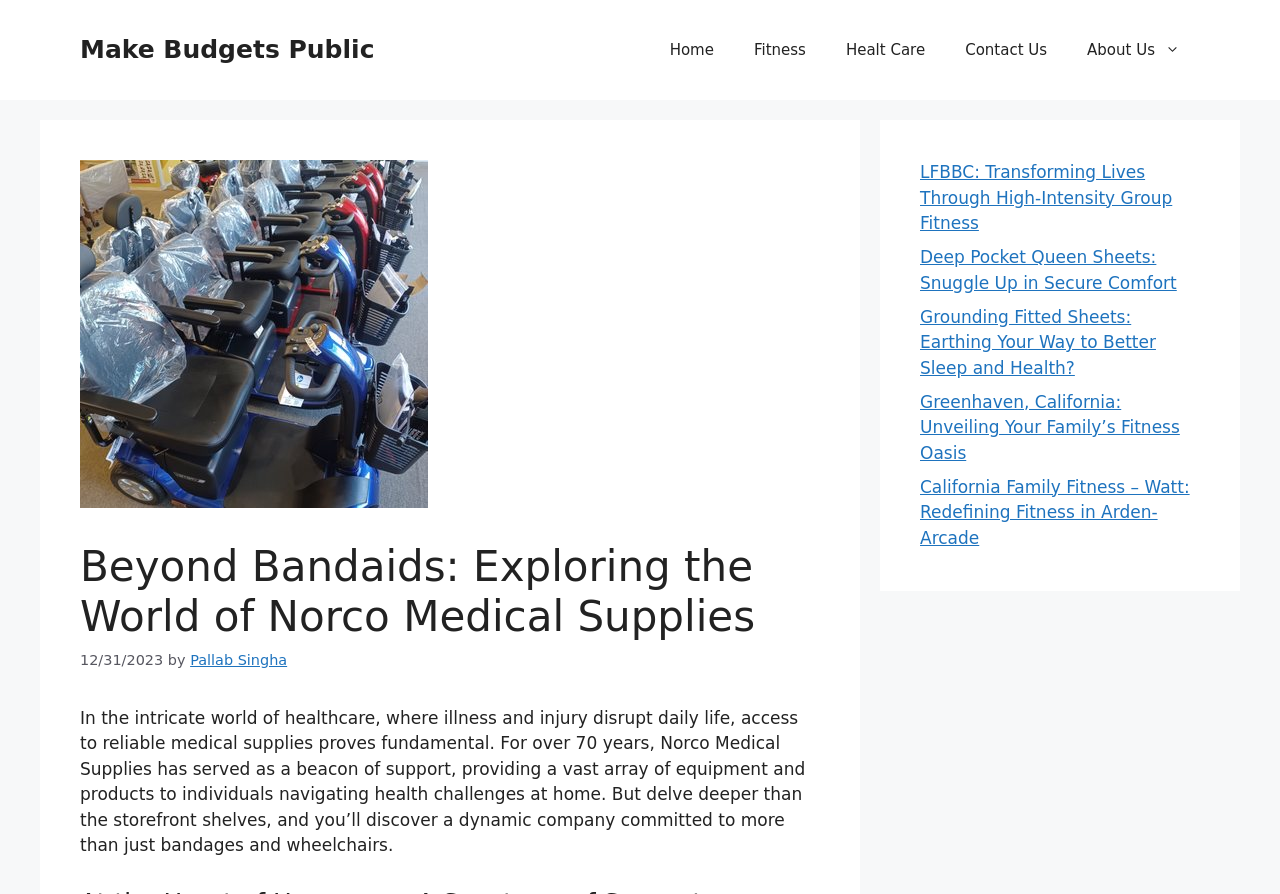Provide the bounding box coordinates of the section that needs to be clicked to accomplish the following instruction: "Watch the Lenz II trailer."

None